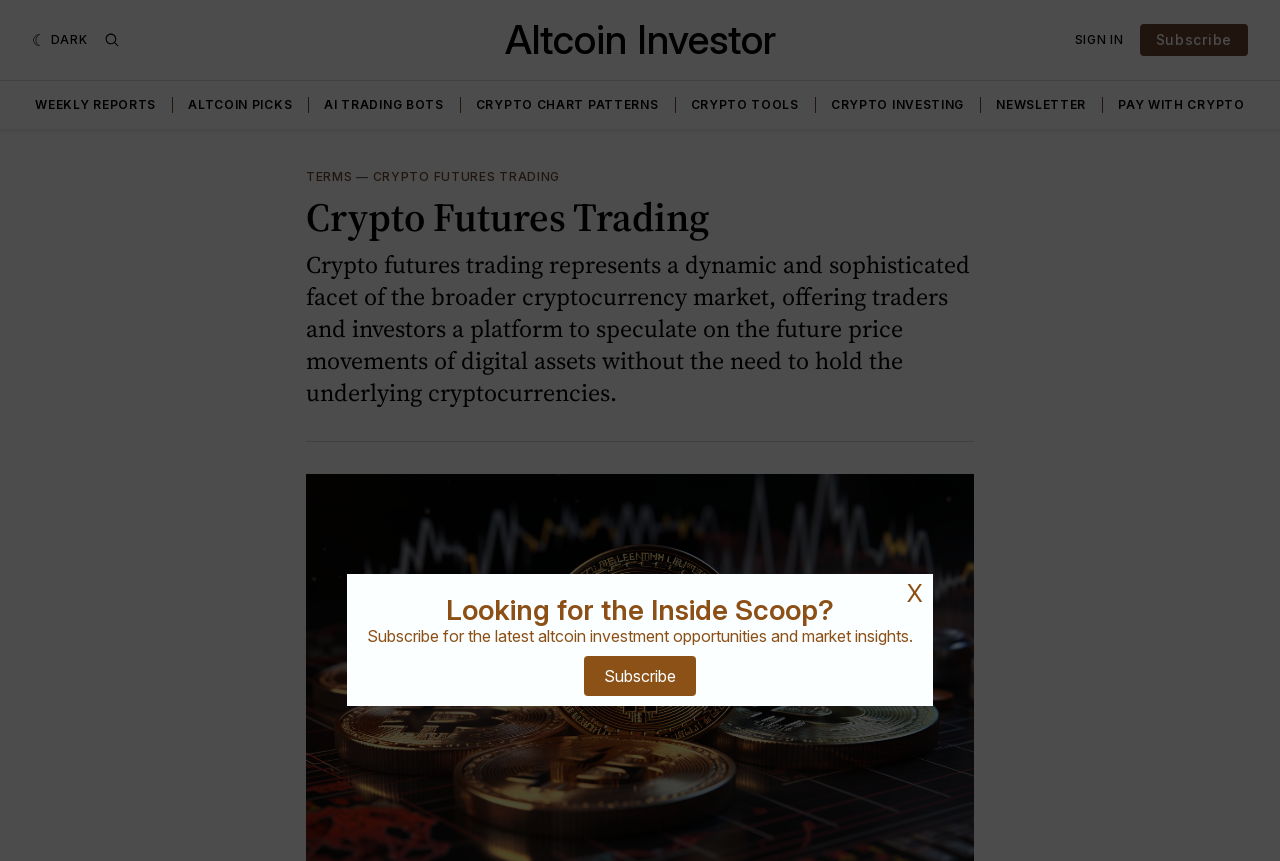Locate the bounding box coordinates of the segment that needs to be clicked to meet this instruction: "Read about crypto futures trading".

[0.239, 0.224, 0.761, 0.28]